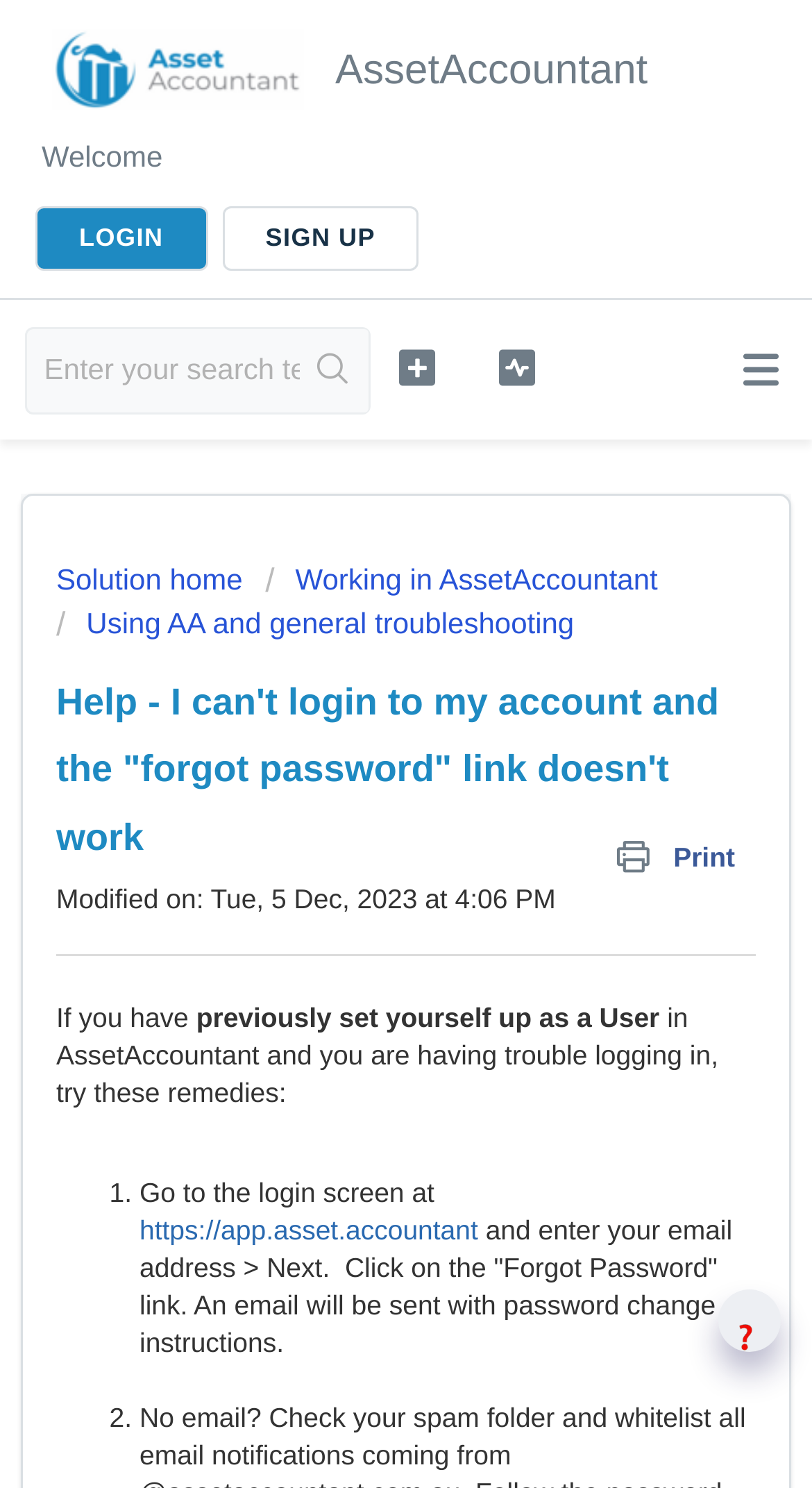Specify the bounding box coordinates of the region I need to click to perform the following instruction: "Click the Download link". The coordinates must be four float numbers in the range of 0 to 1, i.e., [left, top, right, bottom].

[0.364, 0.412, 0.446, 0.457]